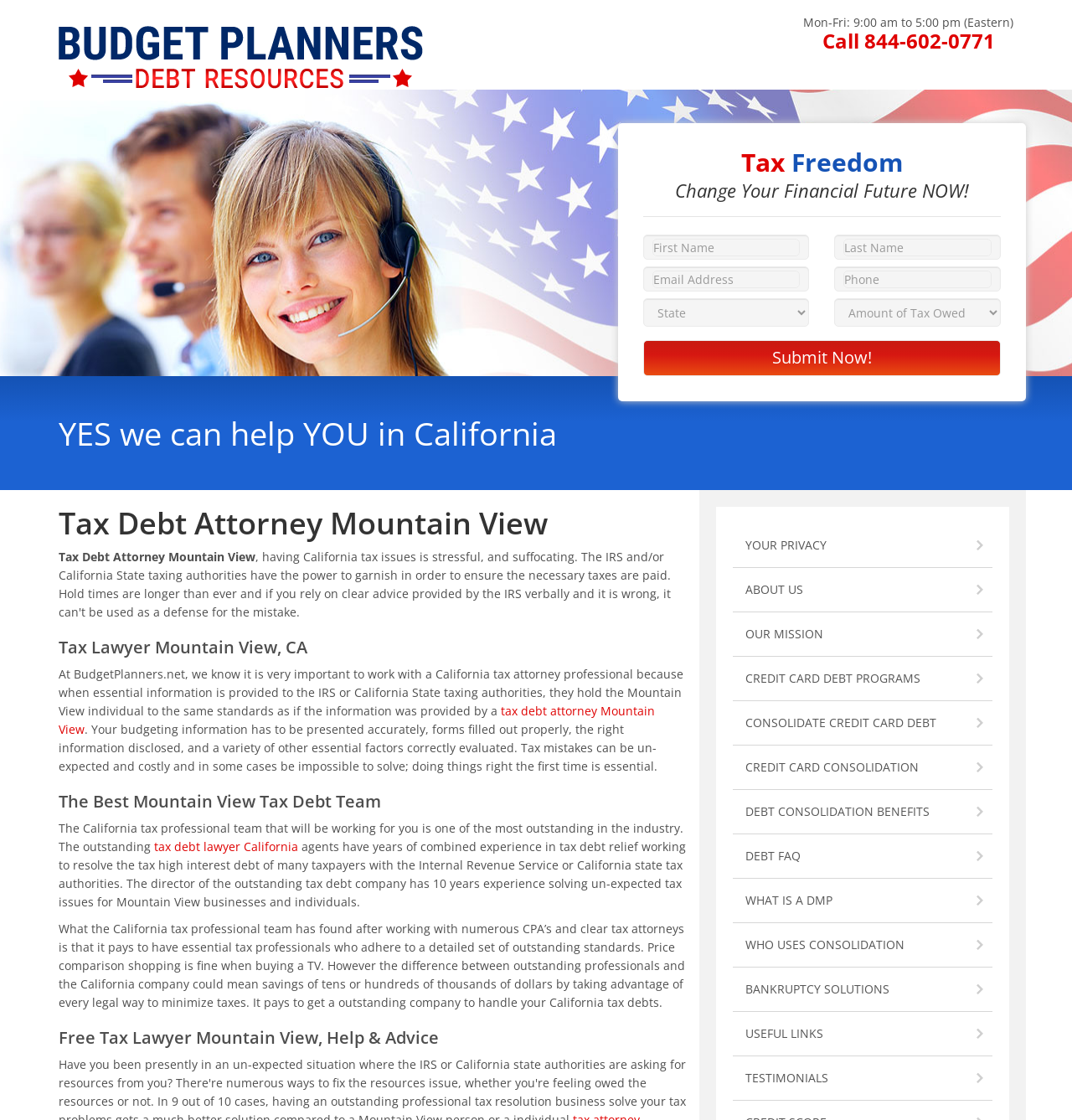Determine the main headline of the webpage and provide its text.

Tax Debt Attorney Mountain View